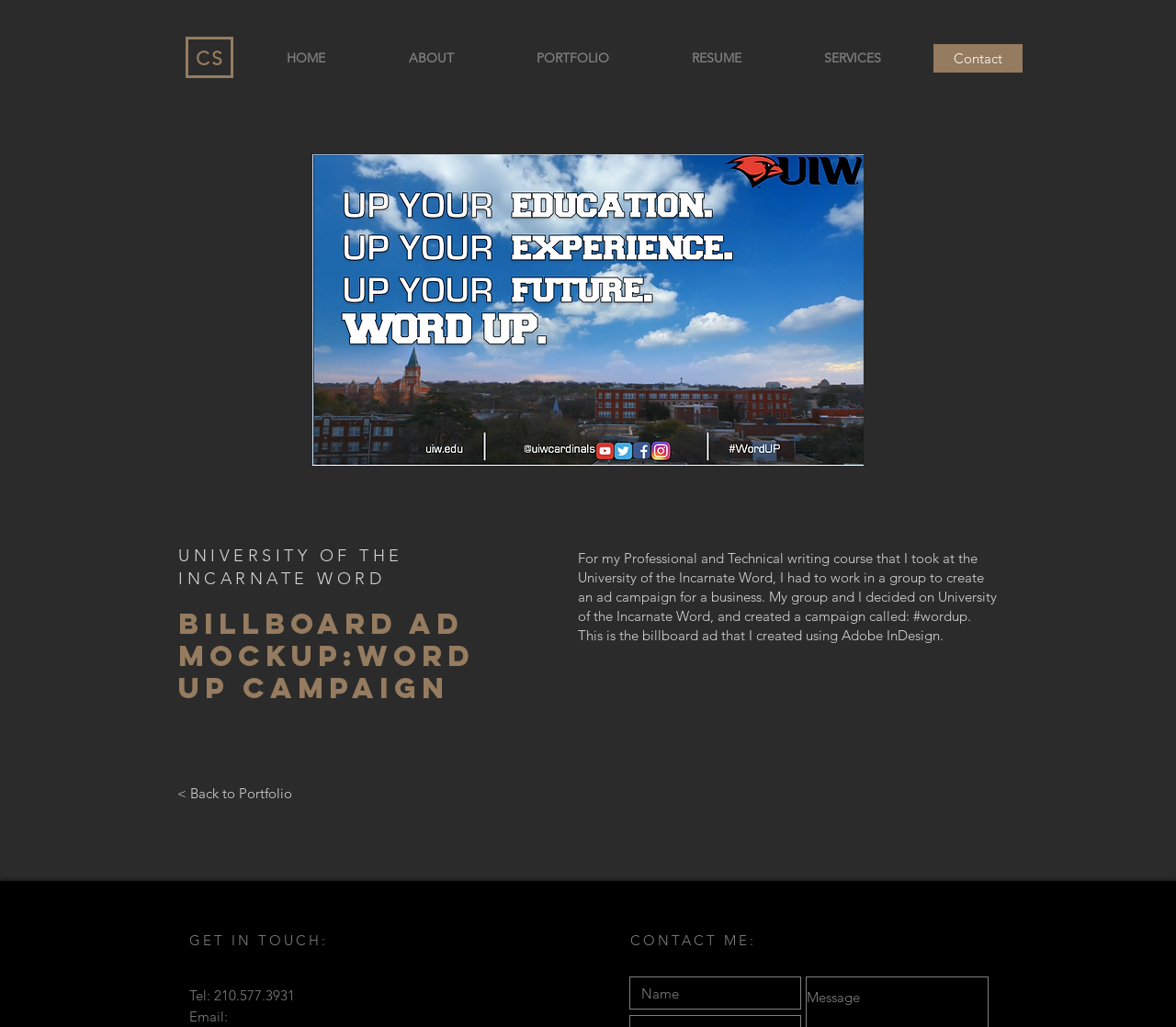Please find and report the bounding box coordinates of the element to click in order to perform the following action: "Call office phone". The coordinates should be expressed as four float numbers between 0 and 1, in the format [left, top, right, bottom].

None